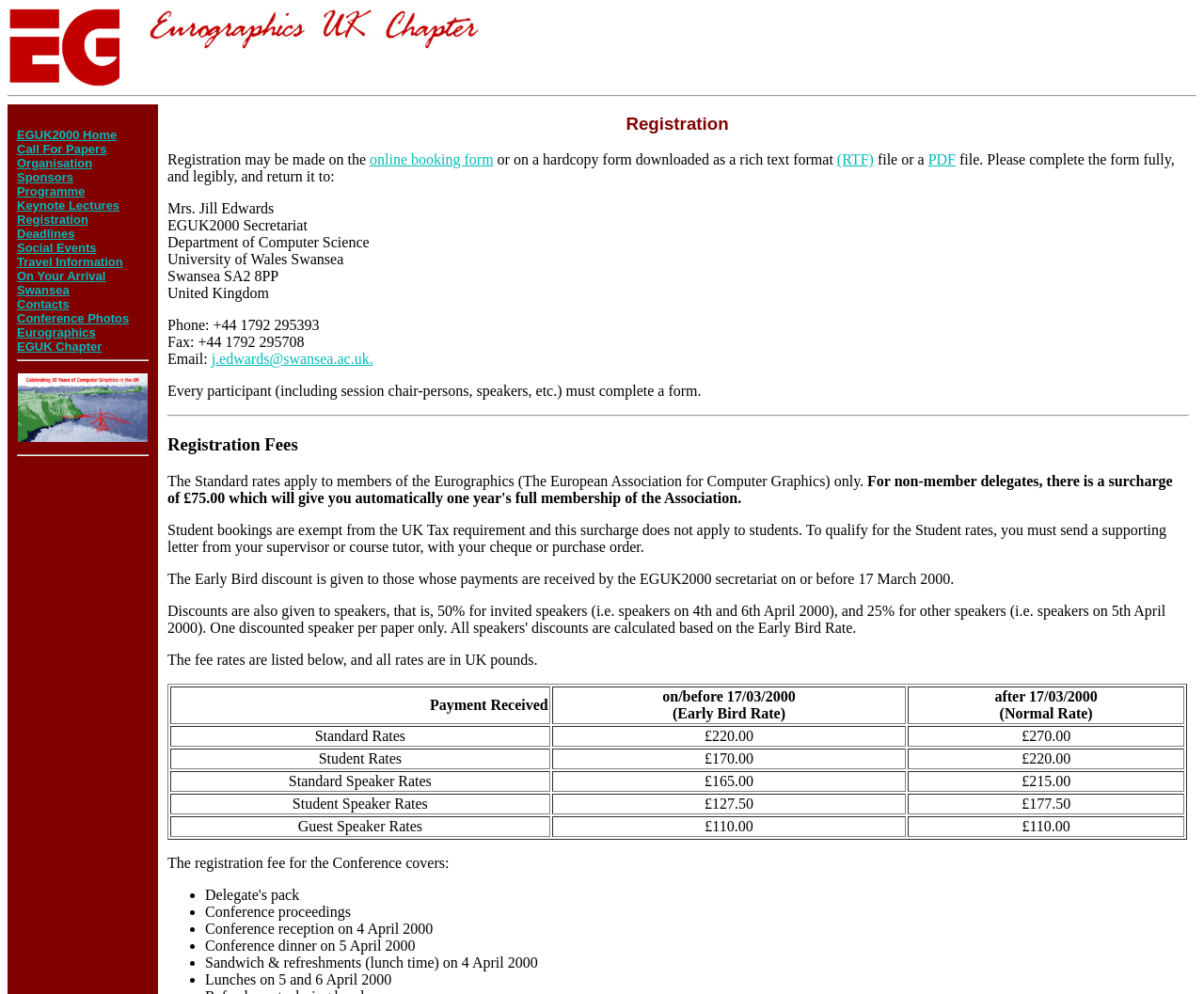Find the bounding box coordinates of the element to click in order to complete the given instruction: "click EGUK2000 Home."

[0.014, 0.128, 0.097, 0.143]